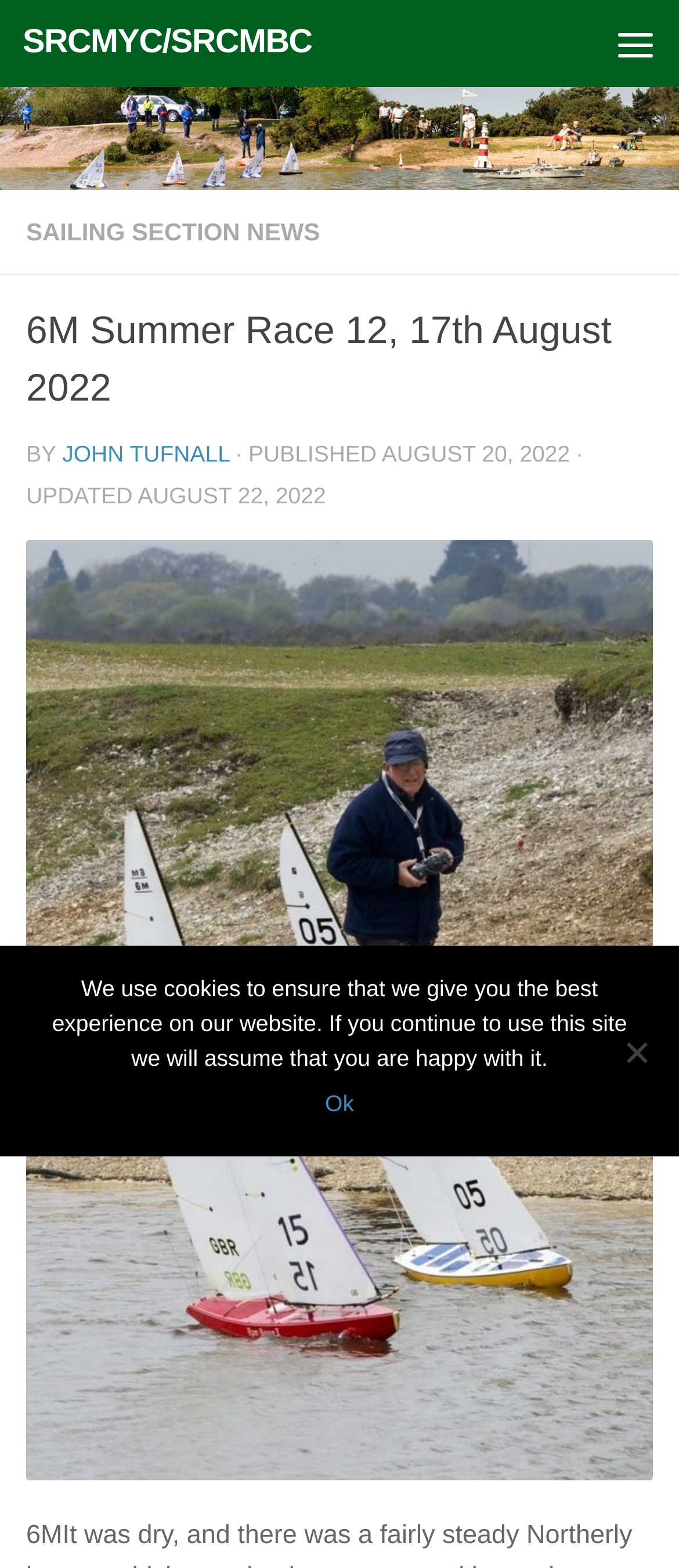Create an elaborate caption for the webpage.

The webpage is about the 6M Summer Race 12, which took place on 17th August 2022, organized by SRCMYC/SRCMBC. At the top left corner, there is a link to skip to the content. Next to it, there is a link to SRCMYC/SRCMBC. On the top right corner, there is a menu button. 

Below the menu button, there is a horizontal link bar that spans the entire width of the page. Within this link bar, there is a section dedicated to sailing section news. This section has a heading that matches the title of the webpage, "6M Summer Race 12, 17th August 2022". 

Below the heading, there is an article with the author's name, John Tufnall, and the publication and update dates, August 20, 2022, and August 22, 2022, respectively. The article is accompanied by an image of a 6M sailboat, which takes up most of the page's width. 

At the bottom of the page, there is a cookie notice dialog that is not currently in focus. The dialog informs users that the website uses cookies to ensure the best experience and provides options to either accept or decline the use of cookies.